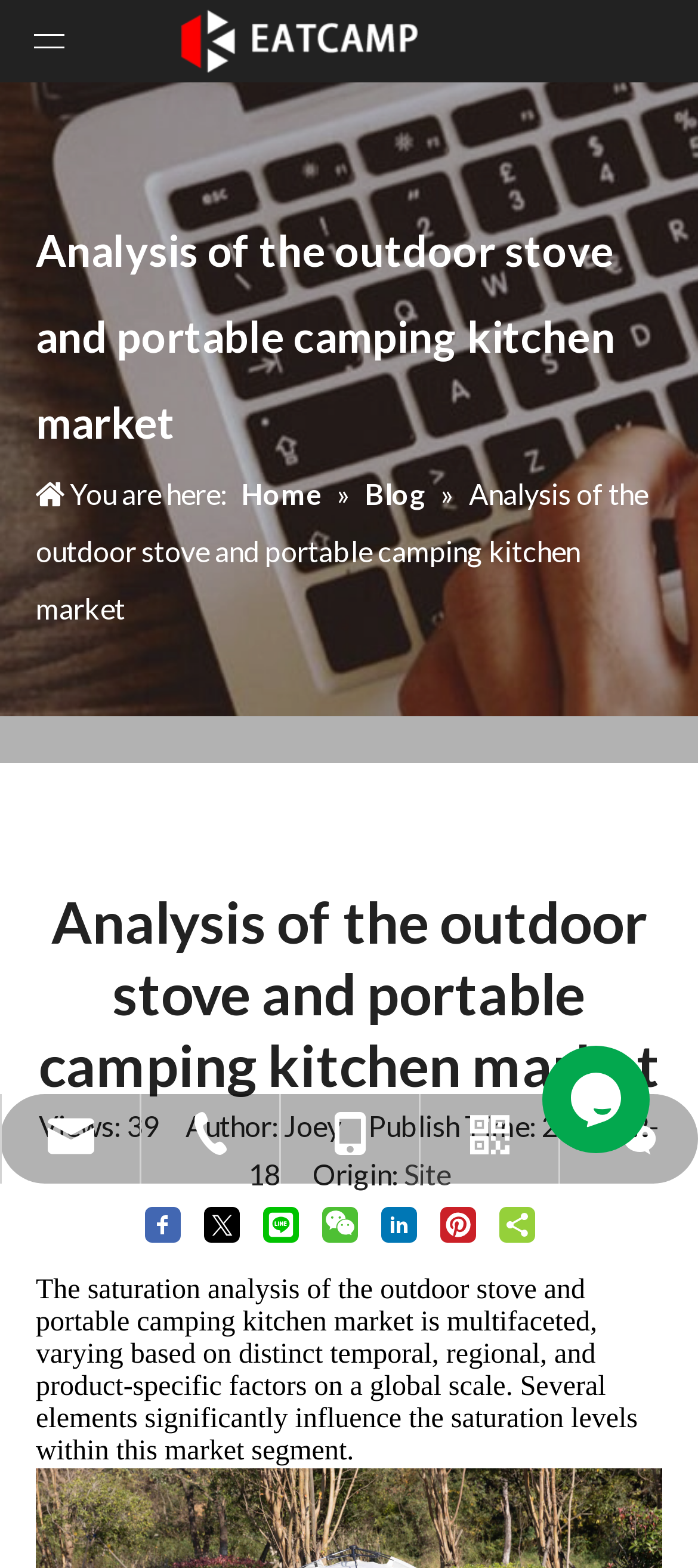How many sharing buttons are there?
Using the information from the image, give a concise answer in one word or a short phrase.

7